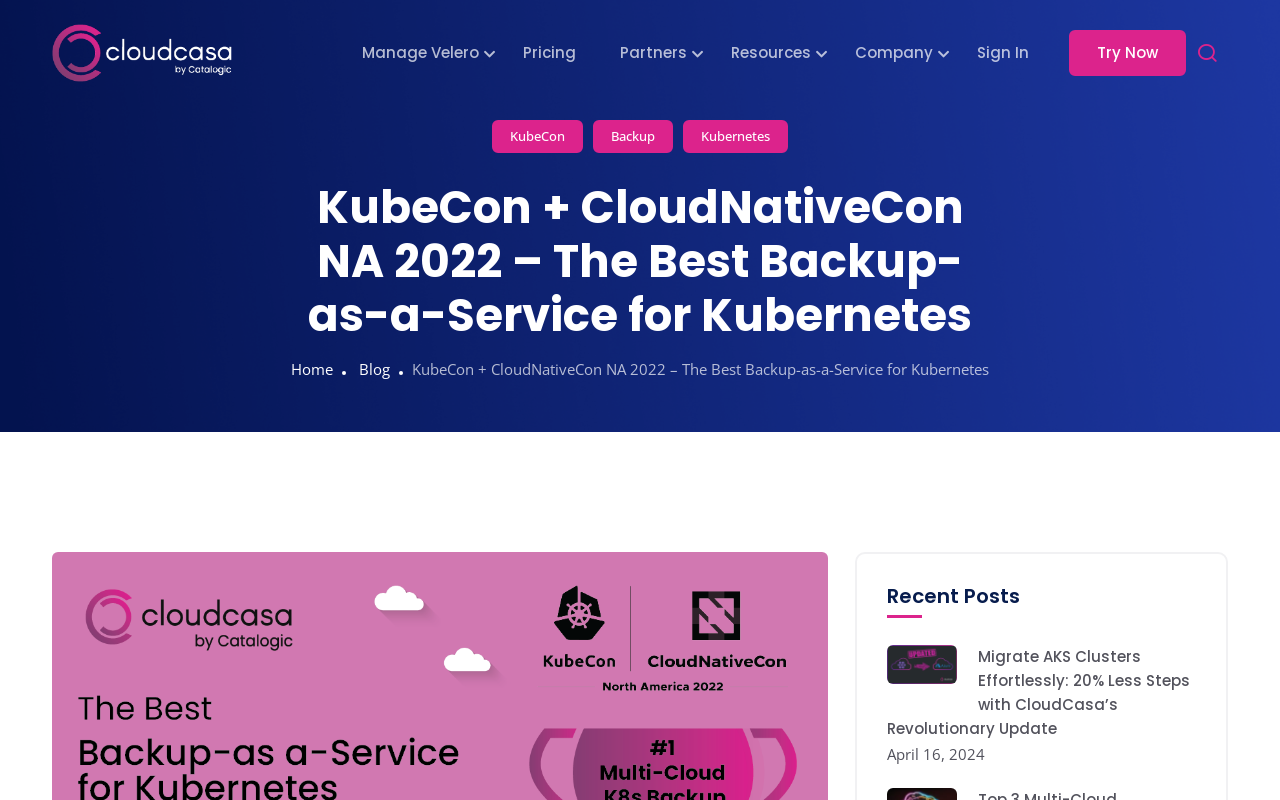Please determine the bounding box coordinates of the section I need to click to accomplish this instruction: "Try the service now".

[0.835, 0.037, 0.927, 0.095]